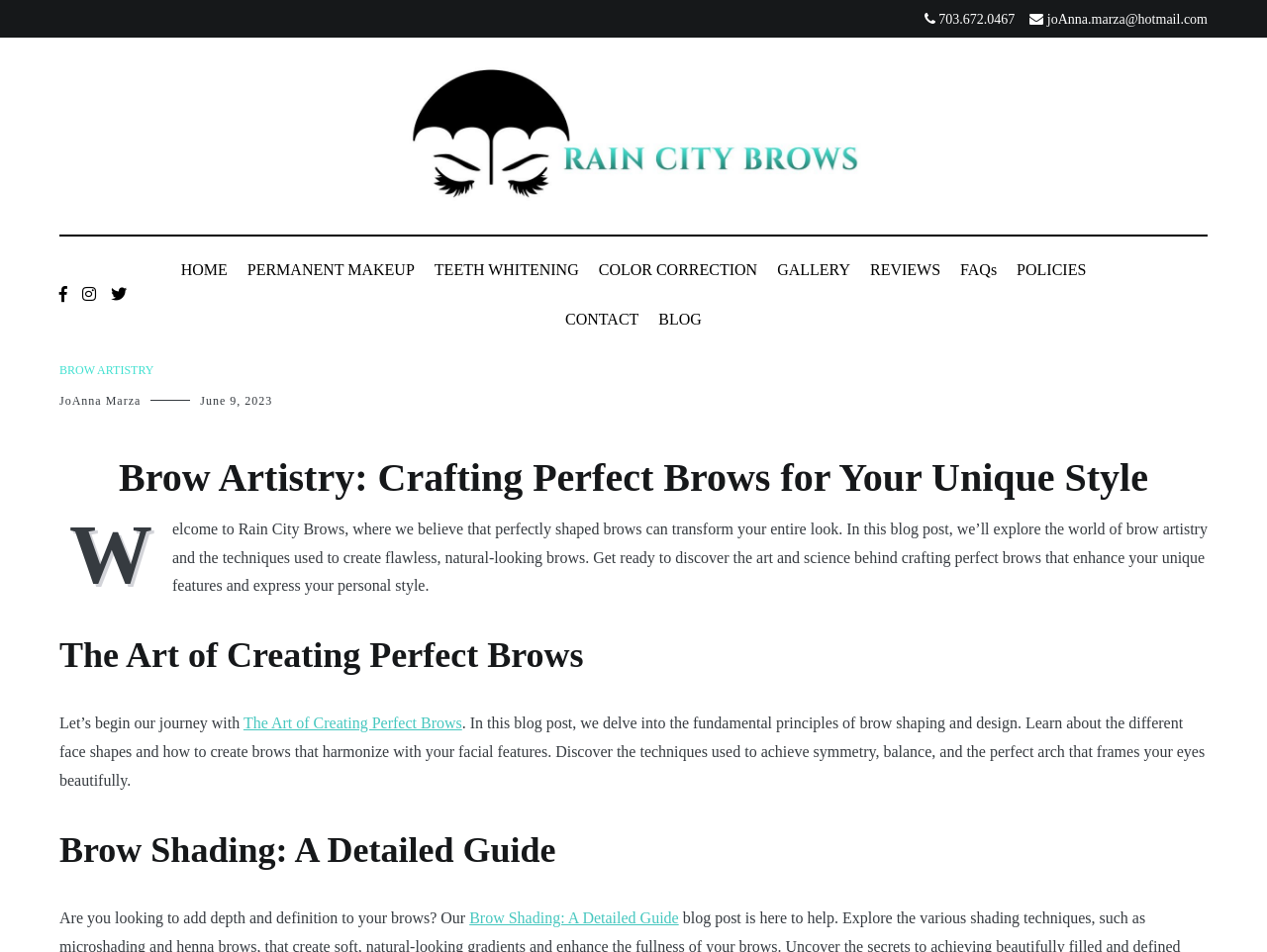Please identify the bounding box coordinates of the element's region that should be clicked to execute the following instruction: "Read the blog post about brow artistry". The bounding box coordinates must be four float numbers between 0 and 1, i.e., [left, top, right, bottom].

[0.047, 0.379, 0.121, 0.399]